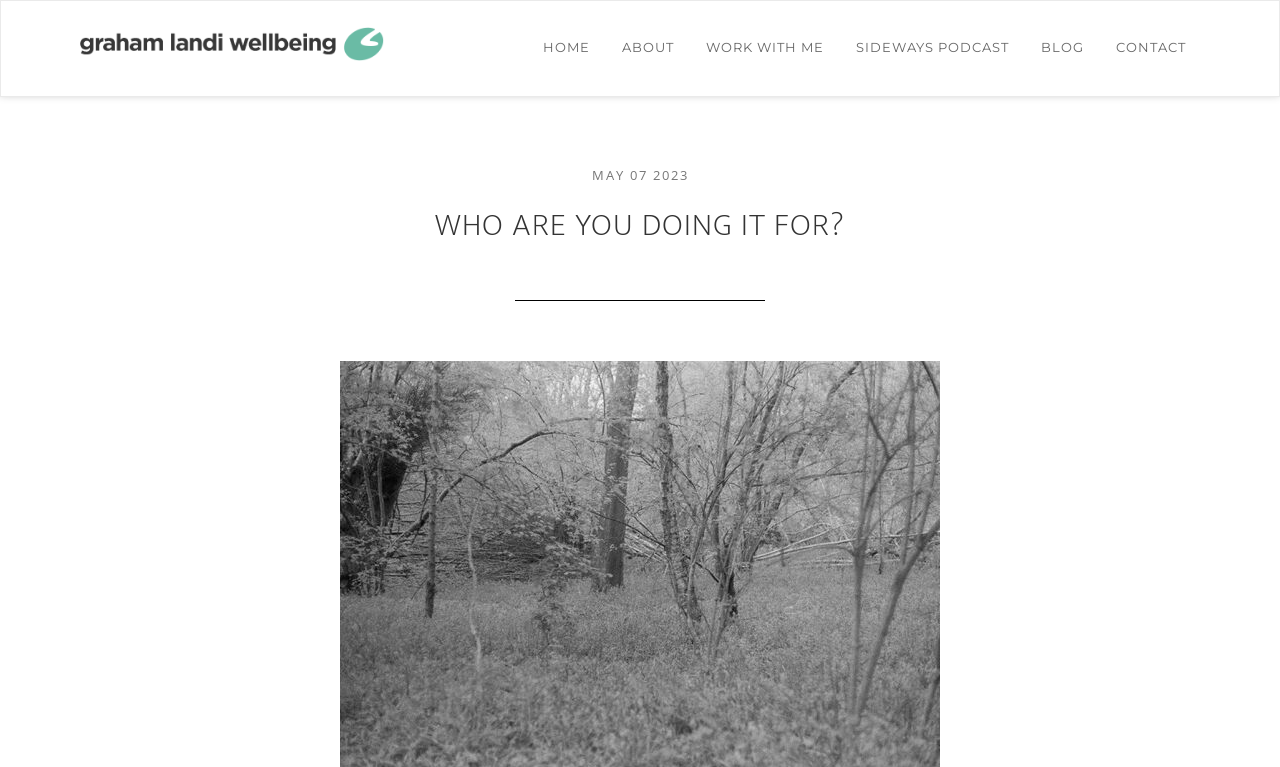Locate the bounding box of the UI element defined by this description: "Graham Landi Wellbeing". The coordinates should be given as four float numbers between 0 and 1, formatted as [left, top, right, bottom].

[0.062, 0.035, 0.349, 0.08]